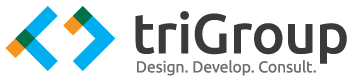Provide a comprehensive description of the image.

The image features the logo of "triGroup," a company specializing in design, development, and consulting services. The logo prominently displays the name "triGroup" in a bold, modern font, with an emphasis on the "tri" portion highlighted in vibrant blue and green colors. Accompanying the name are two stylized geometric shapes—triangular forms that add a dynamic element to the design. Below the name, the tagline "Design. Develop. Consult." succinctly encapsulates the core services offered by the company. This logo visually represents triGroup’s focus on innovative solutions and expertise in the digital landscape.